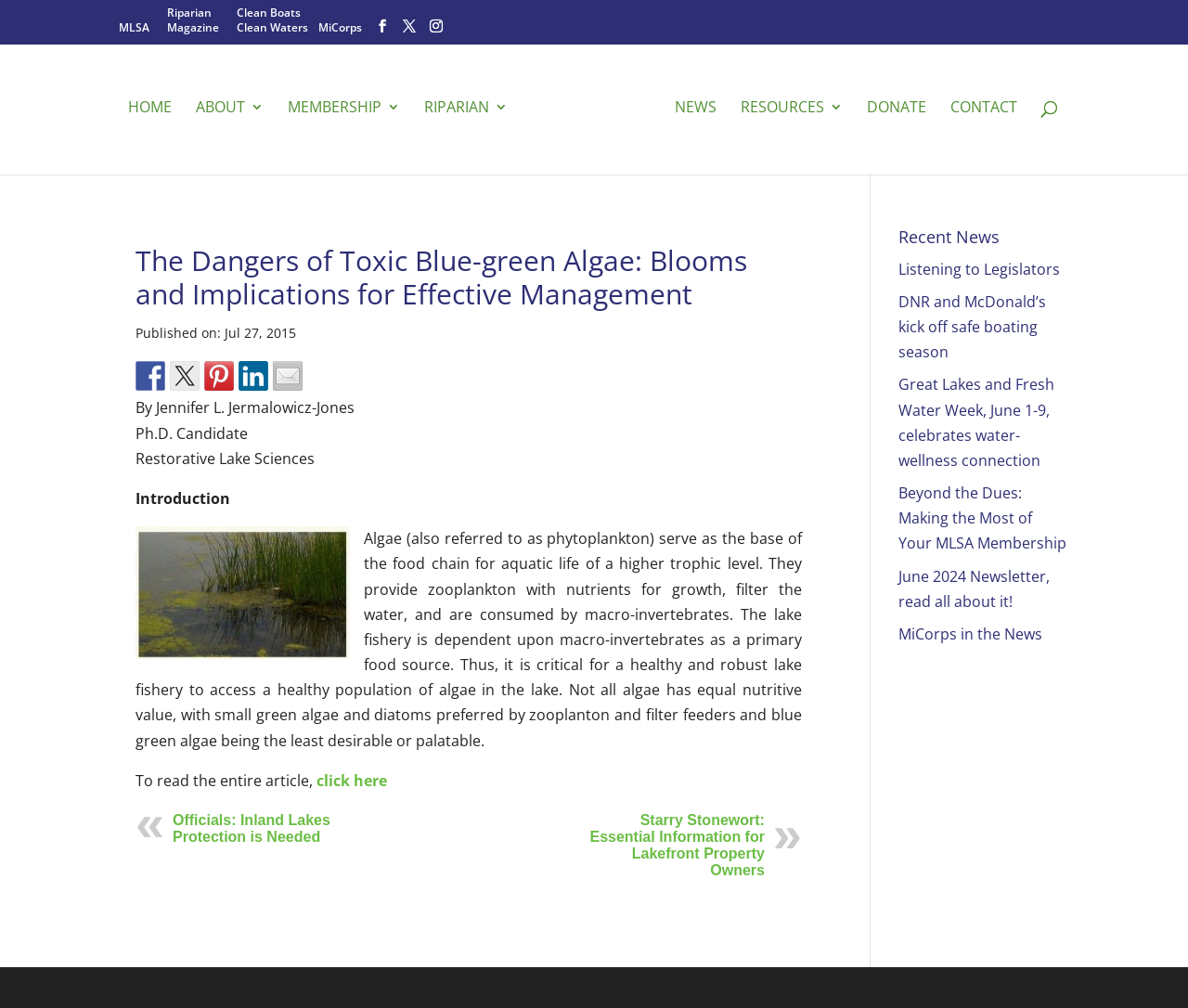Determine the bounding box coordinates for the region that must be clicked to execute the following instruction: "Check the Recent News".

[0.756, 0.226, 0.9, 0.255]